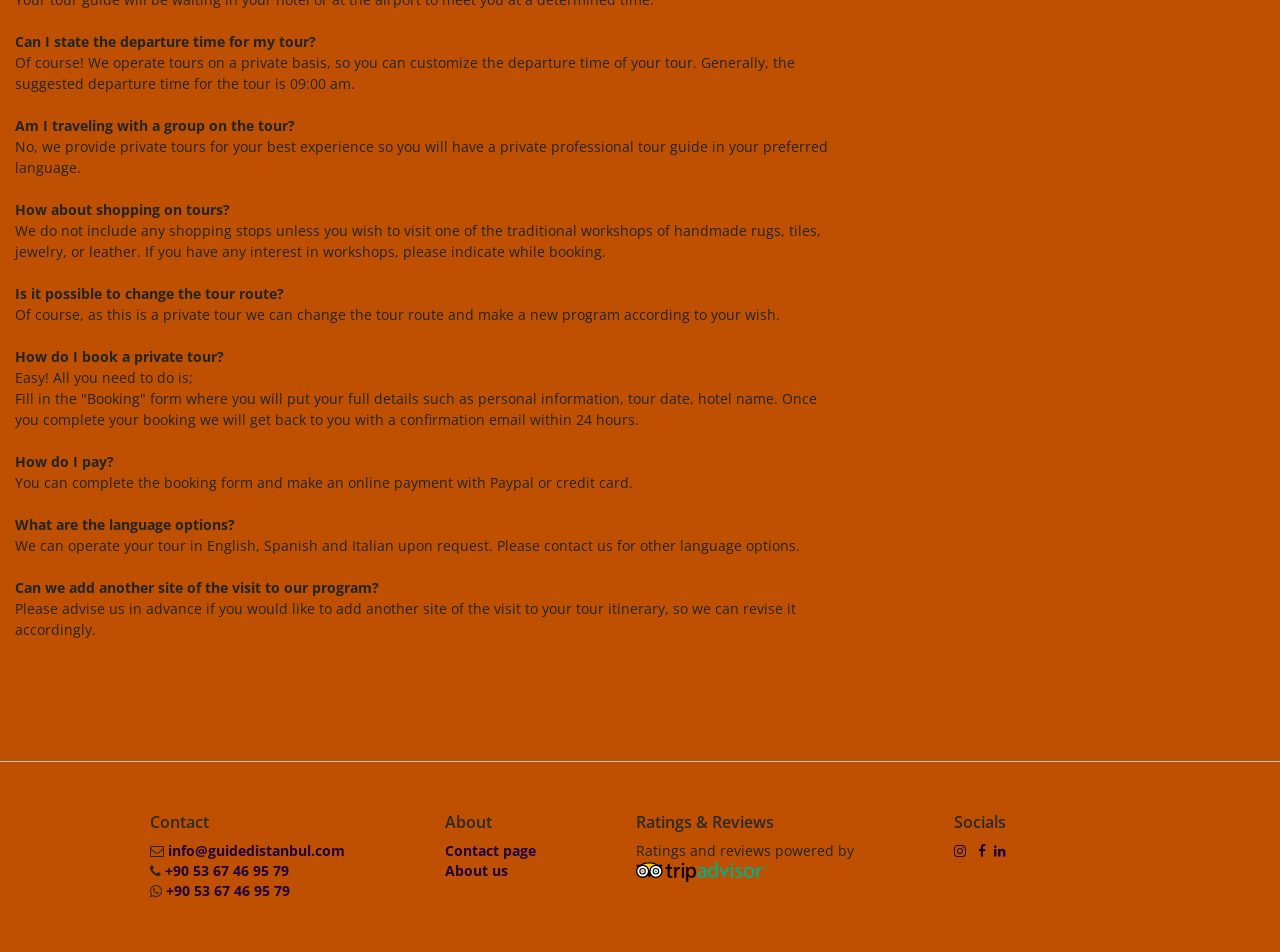Can I customize the tour route?
Look at the screenshot and give a one-word or phrase answer.

Yes